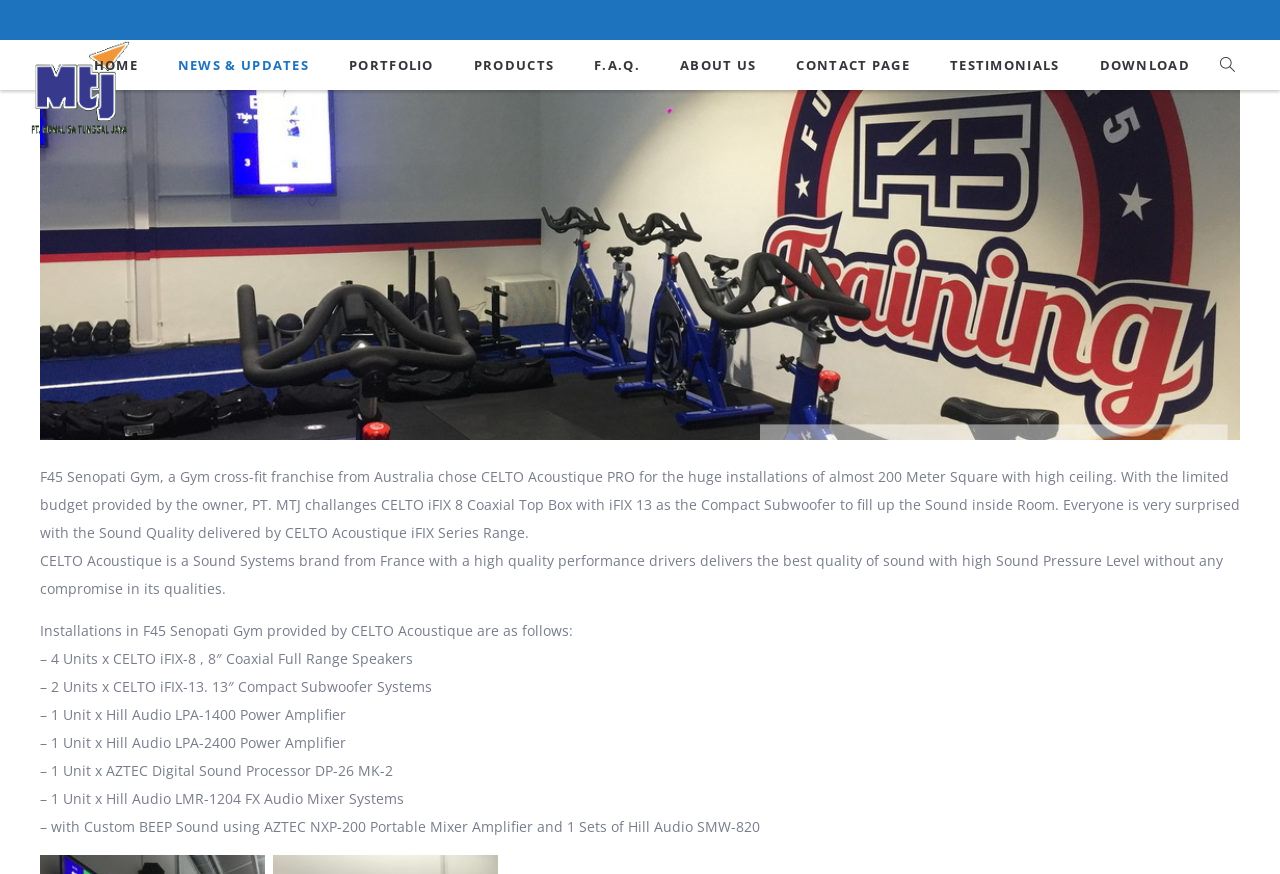Using the details from the image, please elaborate on the following question: What is the name of the gym mentioned?

I found the answer by reading the static text element that says 'F45 Senopati Gym, a Gym cross-fit franchise from Australia...' which indicates that F45 Senopati Gym is the name of the gym being referred to.